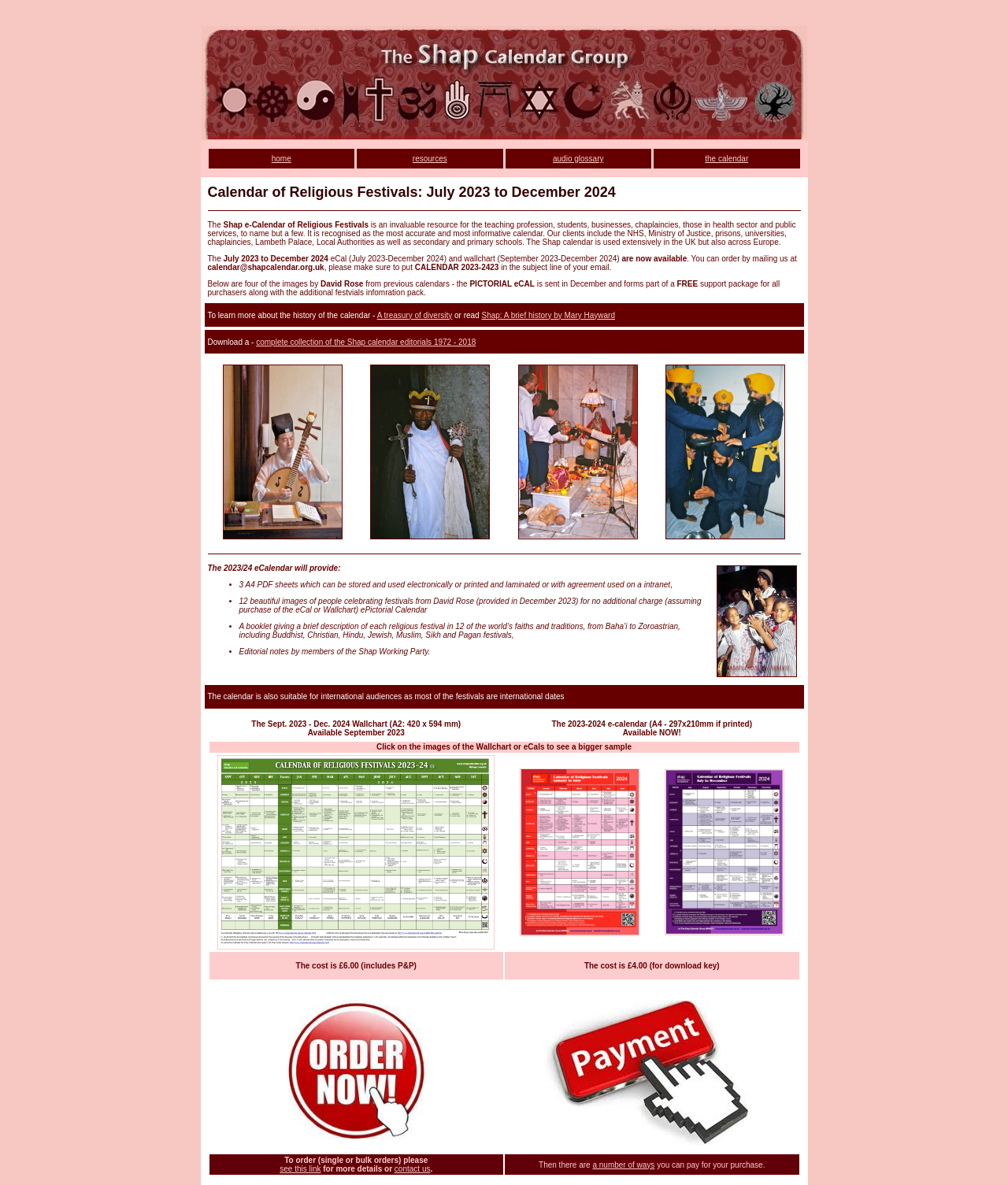Detail the various sections and features present on the webpage.

The webpage is about the Calendar 2021-22, specifically showcasing the Shap e-Calendar of Religious Festivals. At the top, there are two rows with grid cells, each containing an image. Below these rows, there is a section with a table of contents, featuring links to different sections of the webpage, including "home", "resources", "audio glossary", and "the calendar".

Following this section, there is a table with multiple rows, each containing information about the calendar. The first row has a heading that reads "Calendar of Religious Festivals: July 2023 to December 2024". The subsequent rows provide details about the calendar, including its purpose, target audience, and features.

There are four images displayed in a row, showcasing artwork from previous calendars by David Rose. Below these images, there is a section with links to learn more about the history of the calendar and to download a complete collection of the Shap calendar editorials from 1972 to 2018.

The webpage also features a section highlighting the benefits of the 2023/24 eCalendar, including the provision of 3 A4 PDF sheets, 12 beautiful images of people celebrating festivals, and a booklet giving a brief description of each religious festival in 12 of the world's faiths and traditions.

Additionally, there is a table comparing the Sept. 2023 - Dec. 2024 Wallchart and the 2023-2024 e-calendar, with links to see bigger samples of each. The webpage concludes with information about the cost of the calendar, which is £6.00, including postage and packaging.